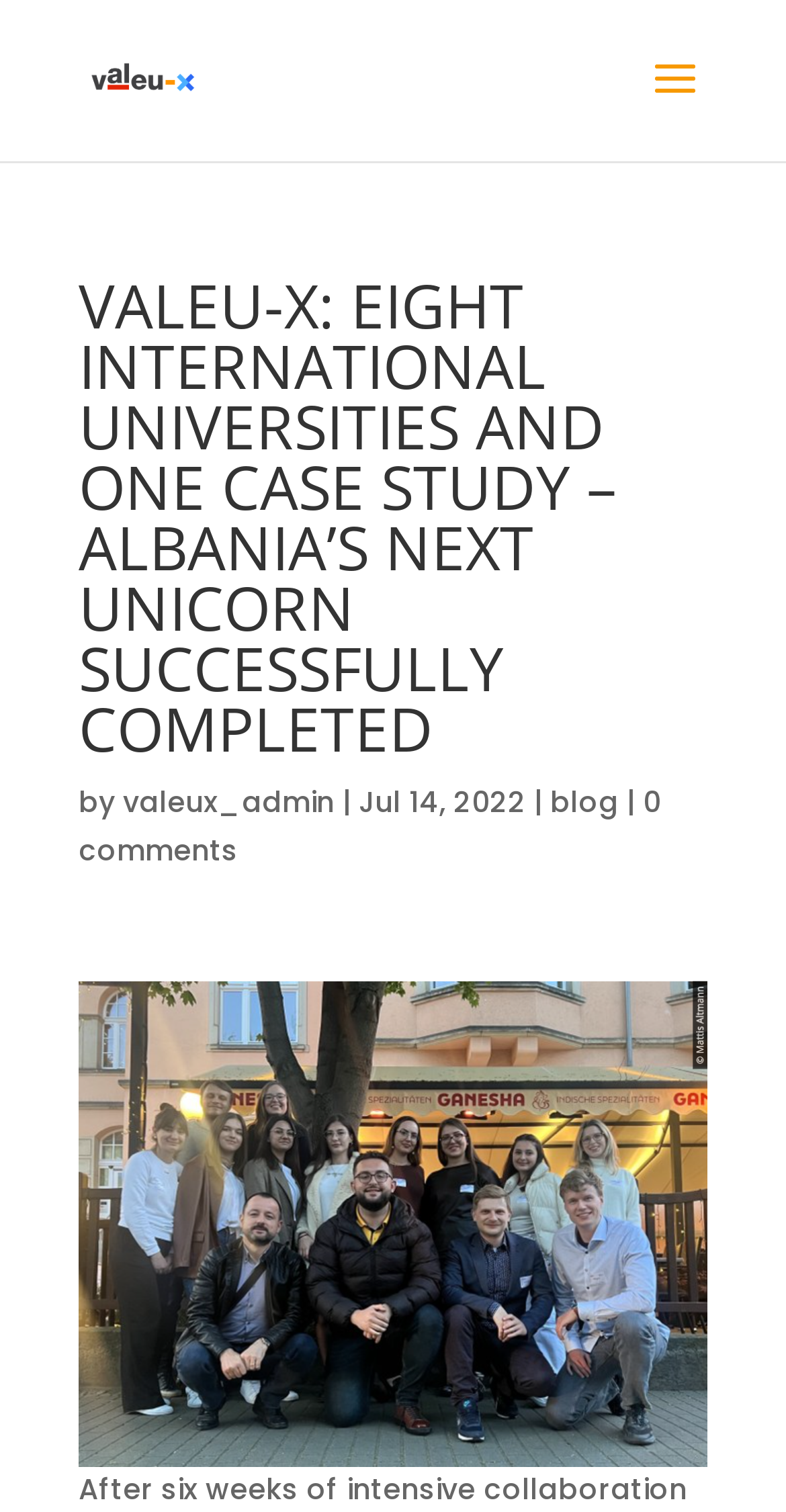What is the category of the blog post?
Using the image provided, answer with just one word or phrase.

blog